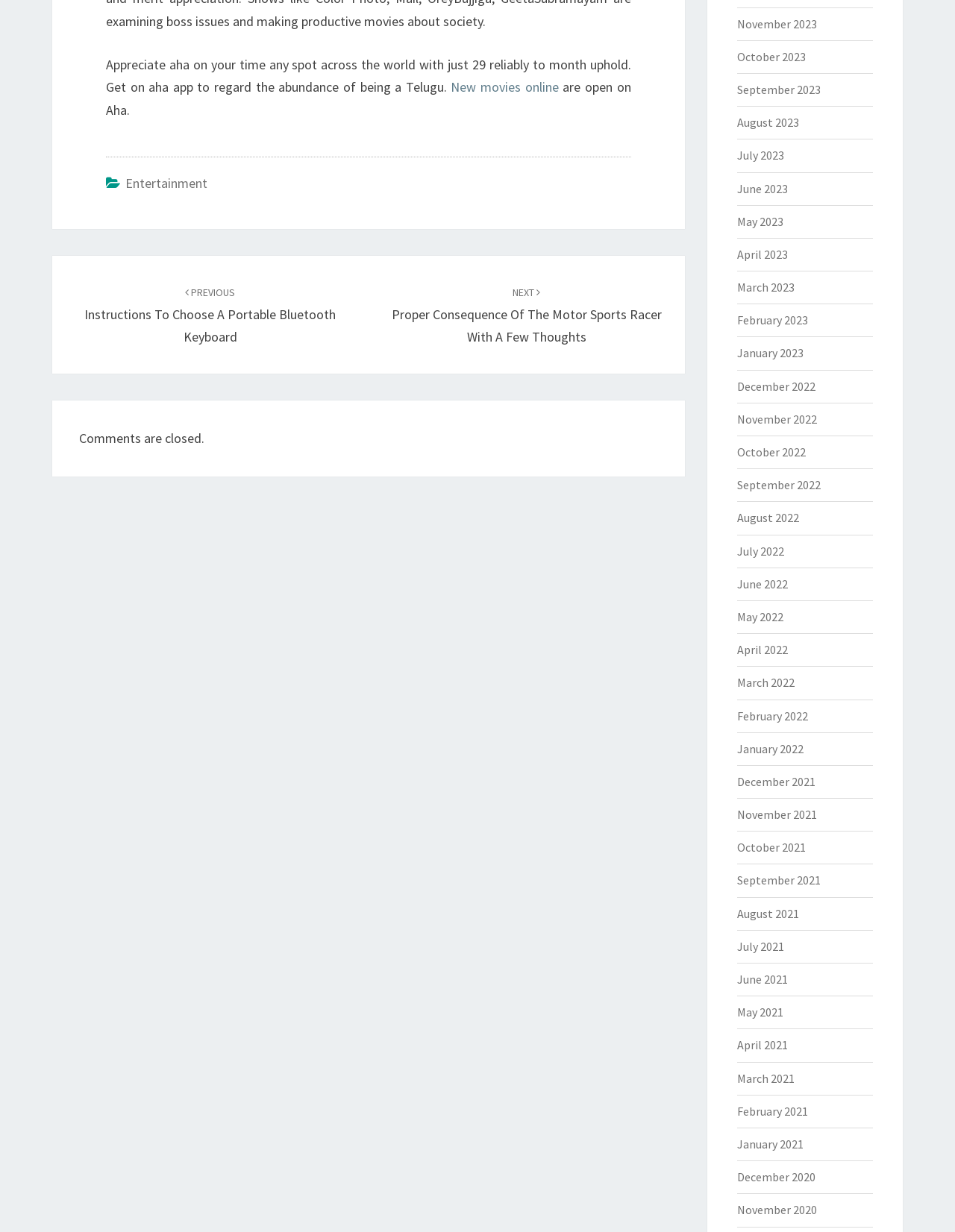Can you show the bounding box coordinates of the region to click on to complete the task described in the instruction: "Click on 'New movies online'"?

[0.472, 0.064, 0.585, 0.078]